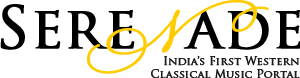Create an extensive caption that includes all significant details of the image.

The image features the logo of "Serenade," which is positioned as India's first western classical music portal. The logo showcases the name "SERENADE" prominently, utilizing a stylish and modern font with a distinctive swirling line that adds a creative flair. Beneath the name, in a slightly smaller font, is the tagline "India's First Western Classical Music Portal," indicating the platform's mission to promote and celebrate western classical music within India. This visual identity not only reflects a commitment to music education and cultural exchange but also positions Serenade as a key player in the Indian classical music scene.